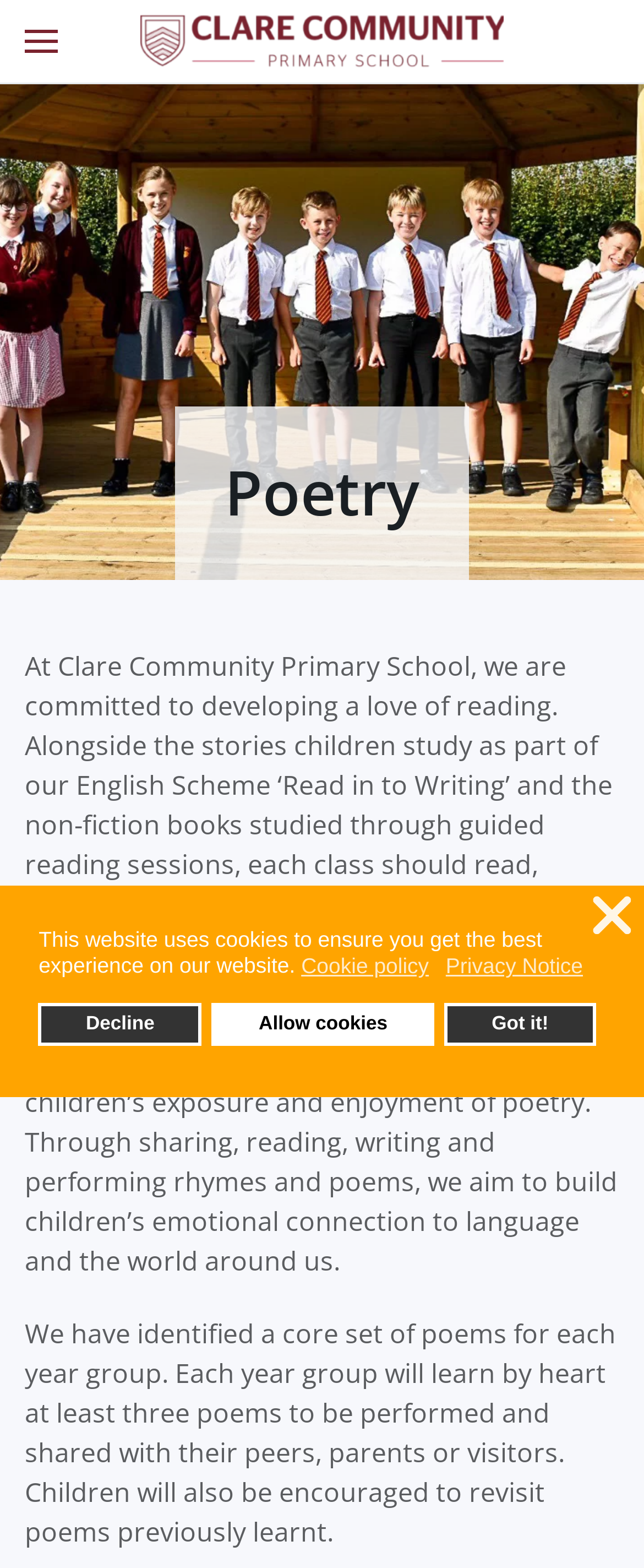Using the description "Allow cookies", predict the bounding box of the relevant HTML element.

[0.328, 0.639, 0.675, 0.667]